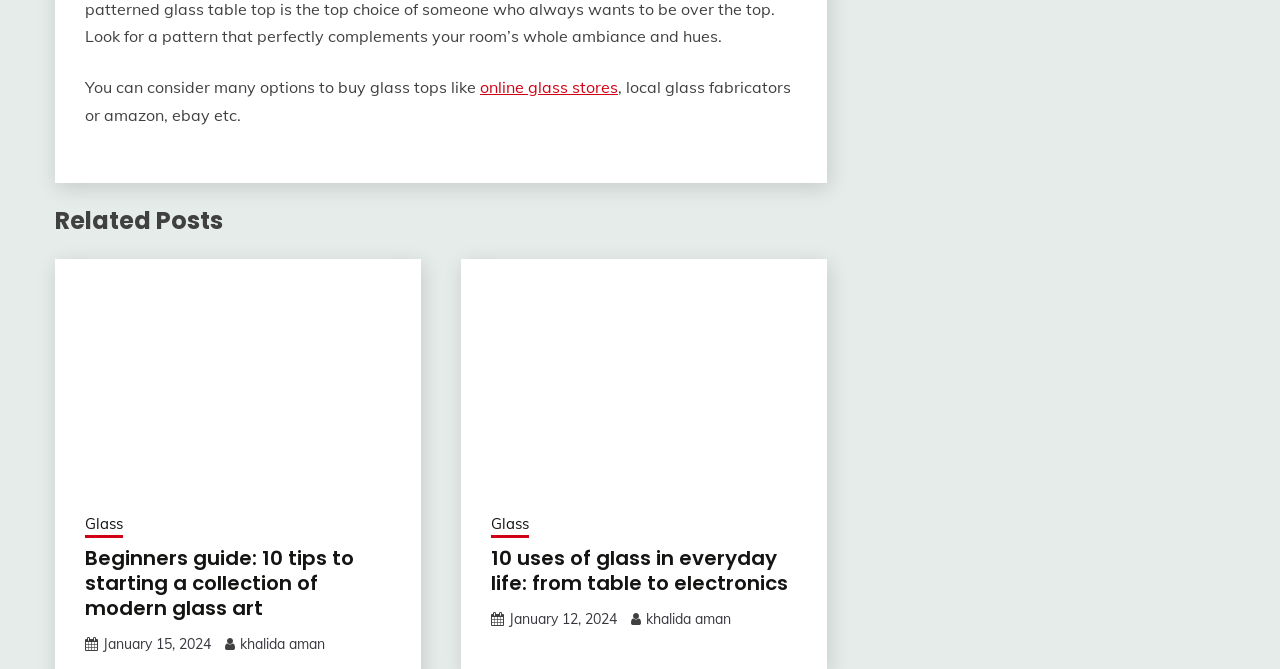Identify the bounding box of the HTML element described as: "online glass stores".

[0.375, 0.116, 0.483, 0.146]